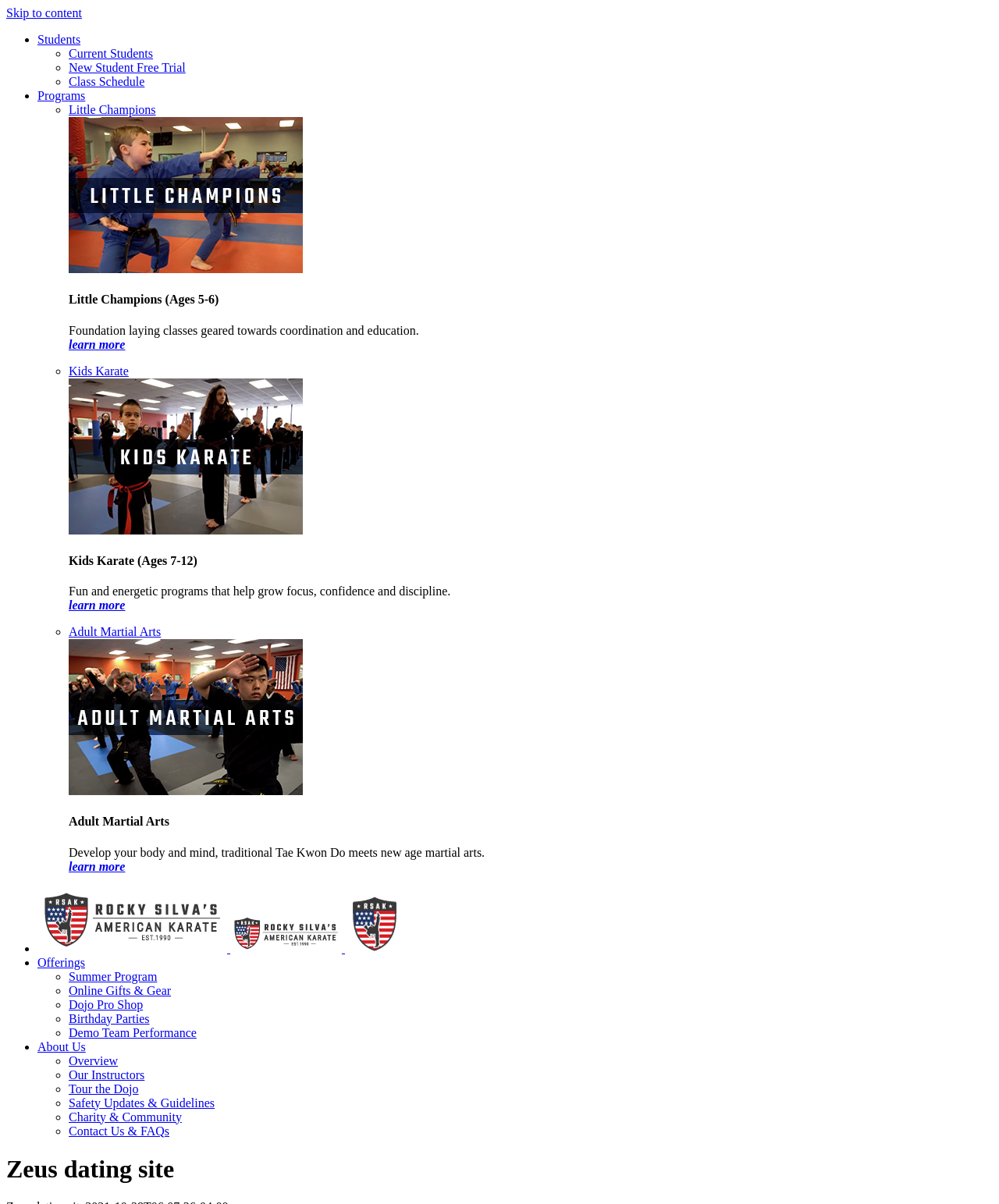Determine the bounding box coordinates of the area to click in order to meet this instruction: "Explore 'About Us'".

[0.038, 0.864, 0.086, 0.875]